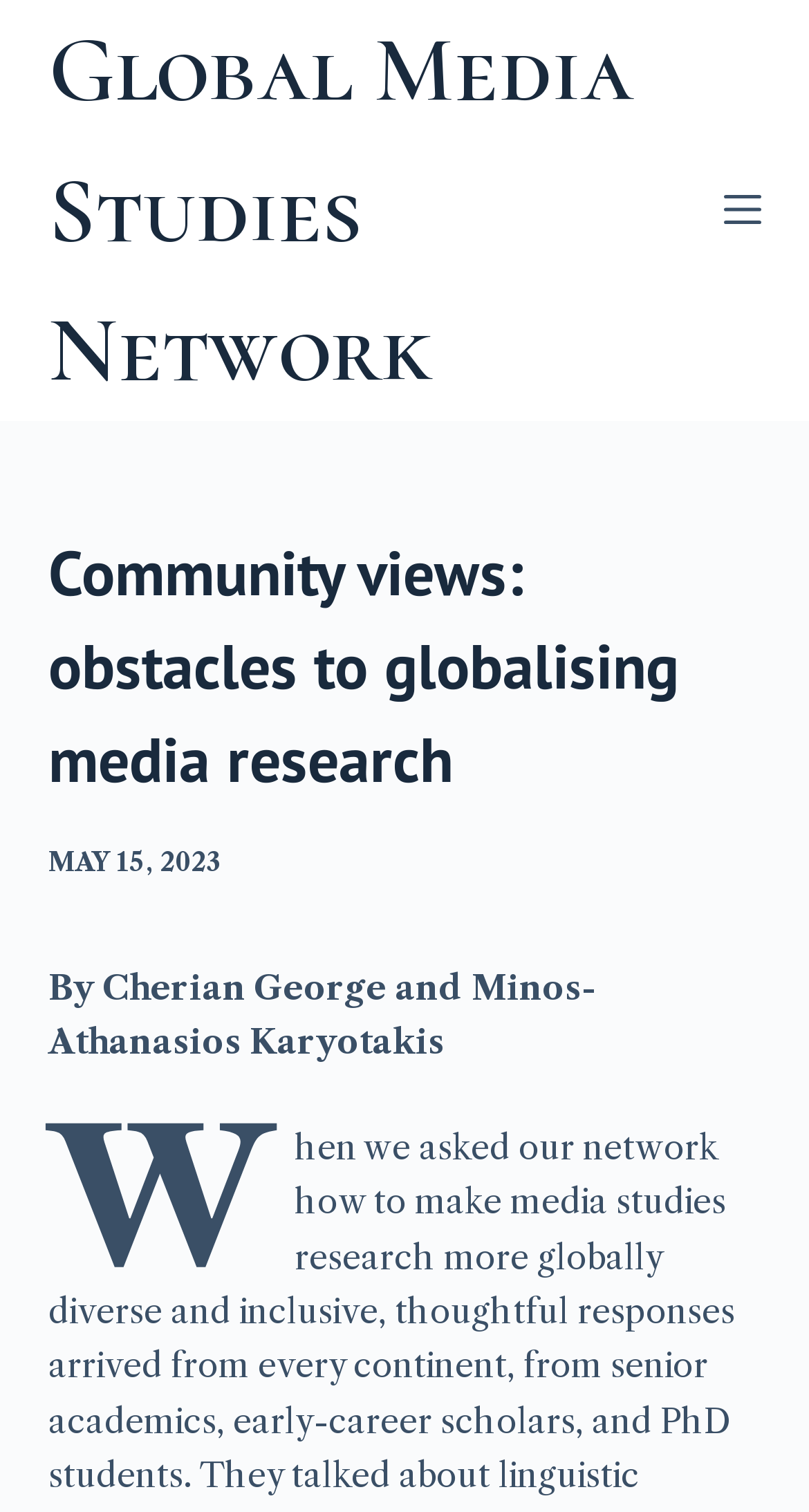What is the main topic of the article?
Based on the image, give a one-word or short phrase answer.

obstacles to globalising media research